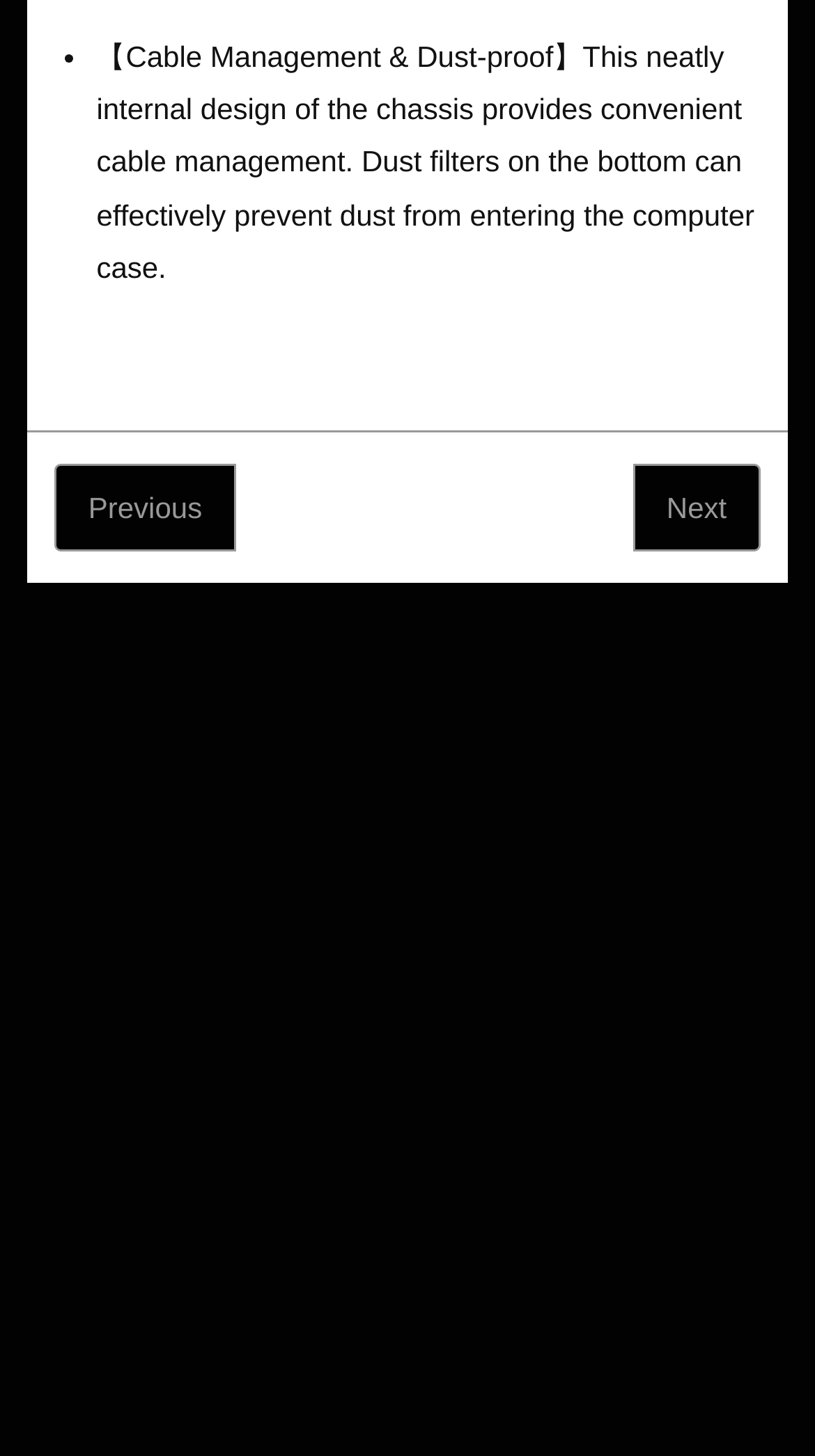What is the purpose of the dust filters?
Answer the question with a single word or phrase, referring to the image.

Prevent dust from entering